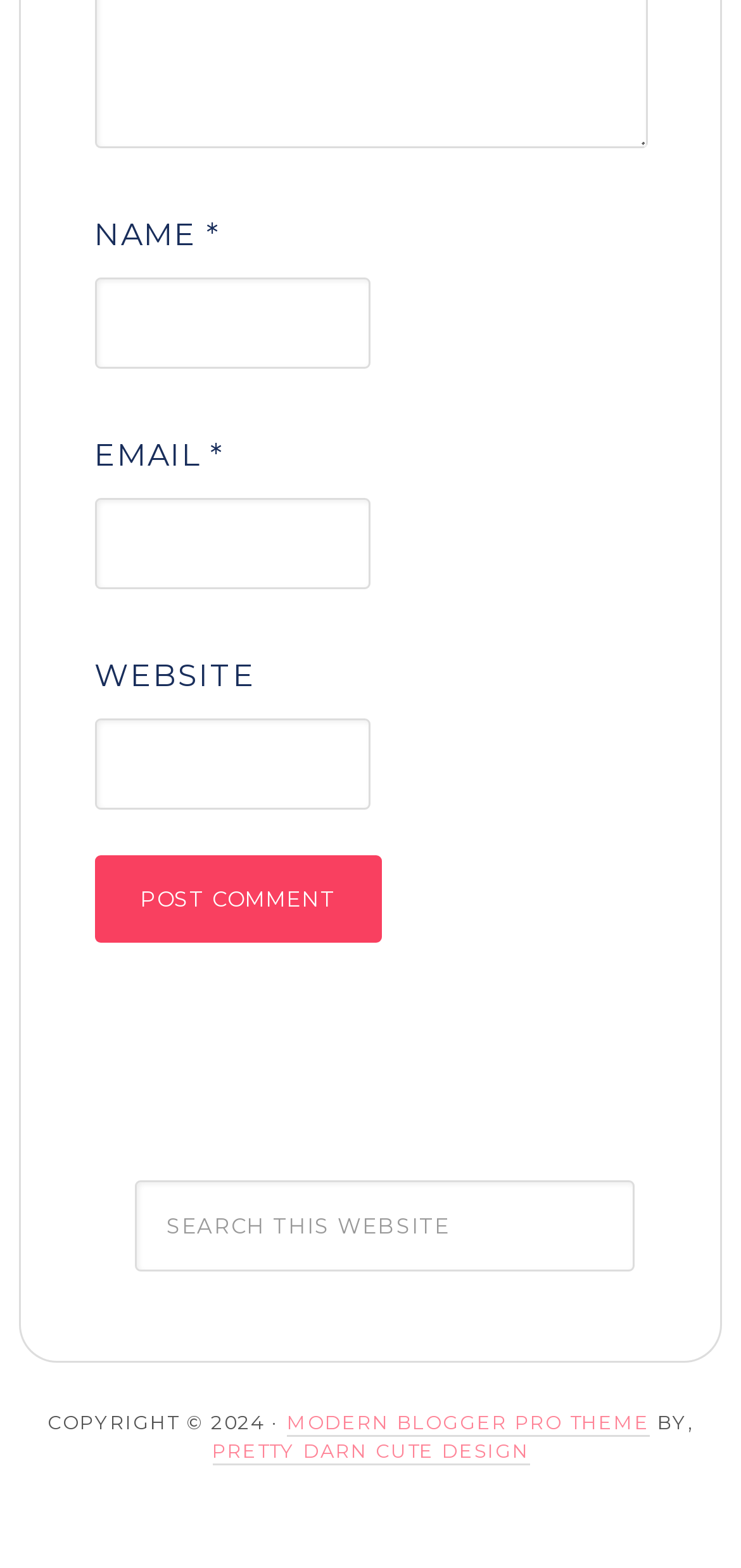Please provide a comprehensive answer to the question below using the information from the image: What is the function of the search box in the sidebar?

The search box in the sidebar is used to 'Search this website' which is indicated by the searchbox element with the text 'Search this website' and bounding box coordinates [0.181, 0.752, 0.855, 0.811].